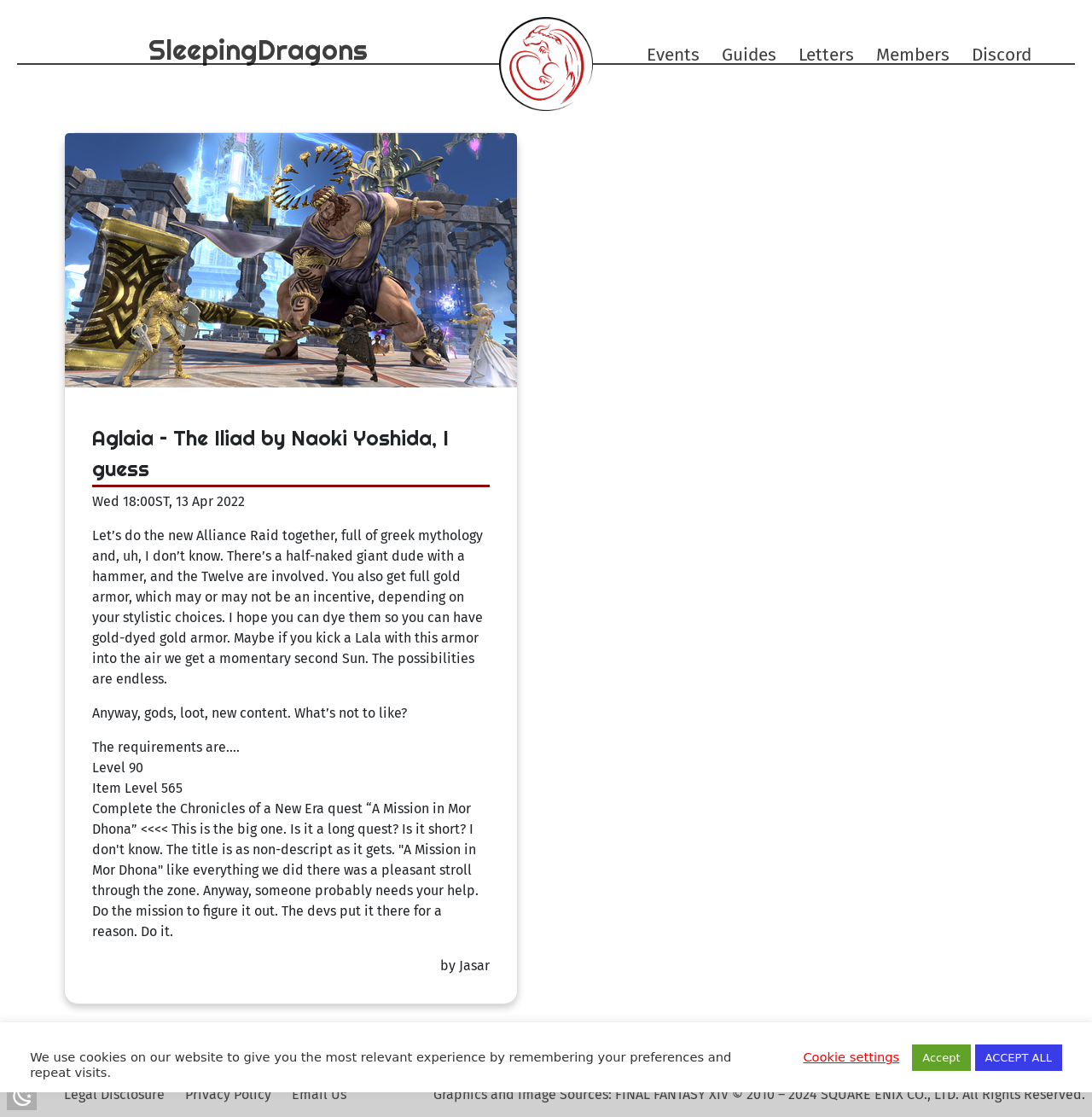Determine the bounding box coordinates for the clickable element required to fulfill the instruction: "Read the post about the new Alliance Raid". Provide the coordinates as four float numbers between 0 and 1, i.e., [left, top, right, bottom].

[0.059, 0.225, 0.473, 0.239]